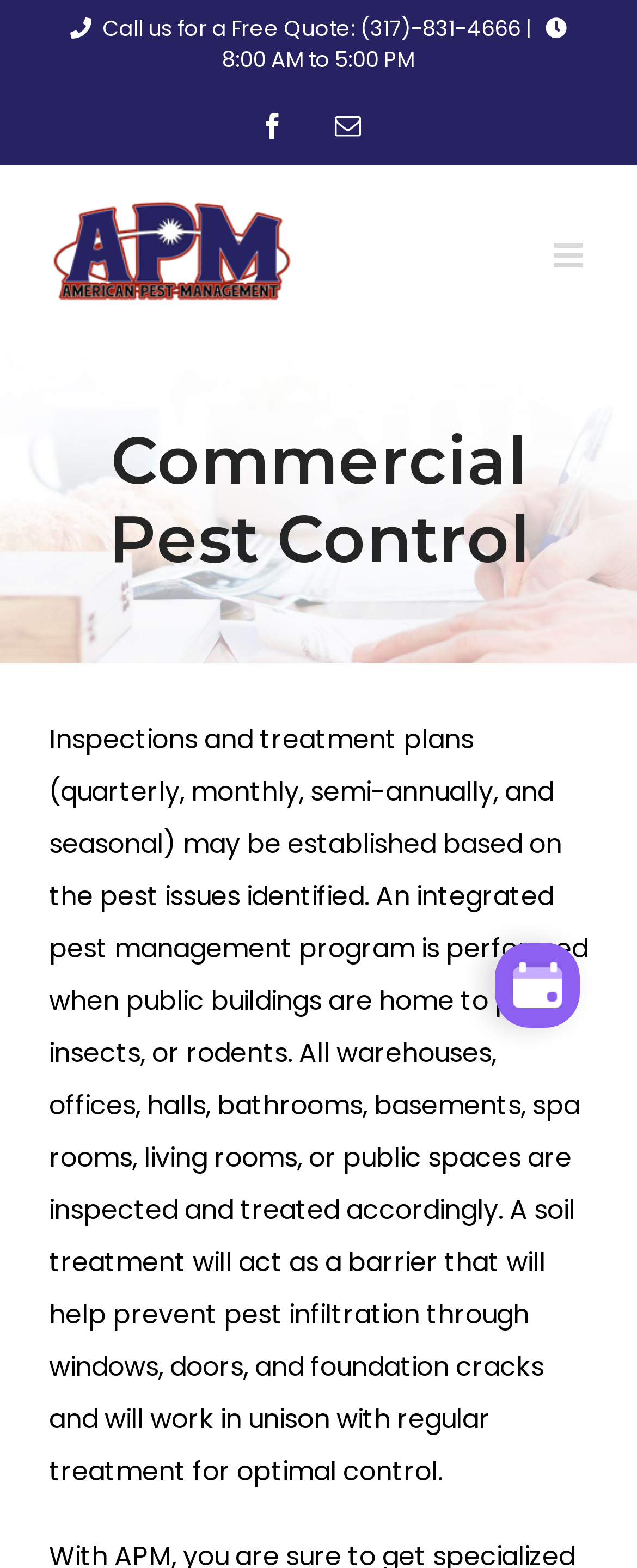Please give a one-word or short phrase response to the following question: 
What is the purpose of the integrated pest management program?

to control pests in public buildings